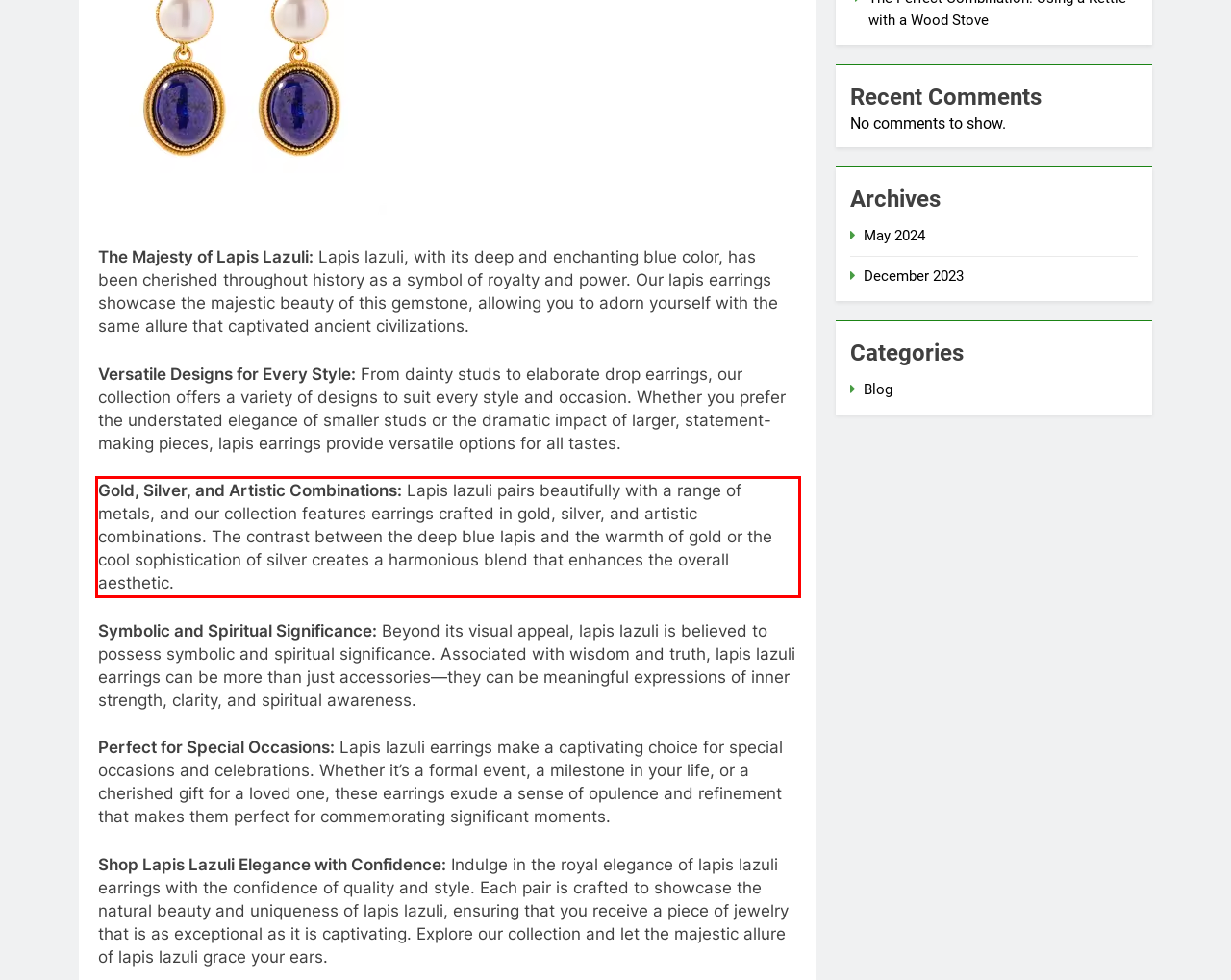Given the screenshot of a webpage, identify the red rectangle bounding box and recognize the text content inside it, generating the extracted text.

Gold, Silver, and Artistic Combinations: Lapis lazuli pairs beautifully with a range of metals, and our collection features earrings crafted in gold, silver, and artistic combinations. The contrast between the deep blue lapis and the warmth of gold or the cool sophistication of silver creates a harmonious blend that enhances the overall aesthetic.